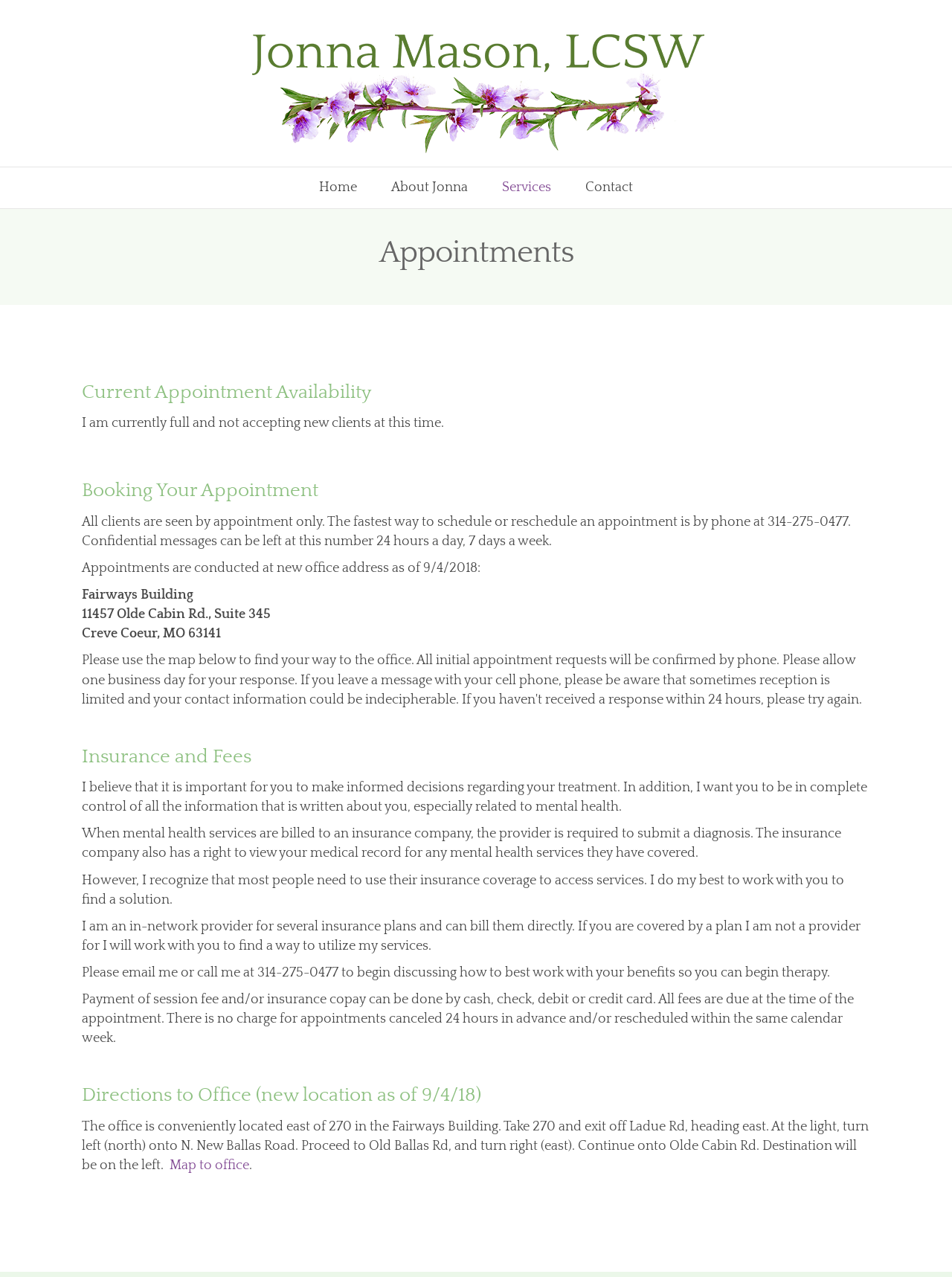How can clients schedule an appointment?
Could you please answer the question thoroughly and with as much detail as possible?

The fastest way to schedule or reschedule an appointment is by phone at 314-275-0477, as stated in the 'Booking Your Appointment' section of the webpage.